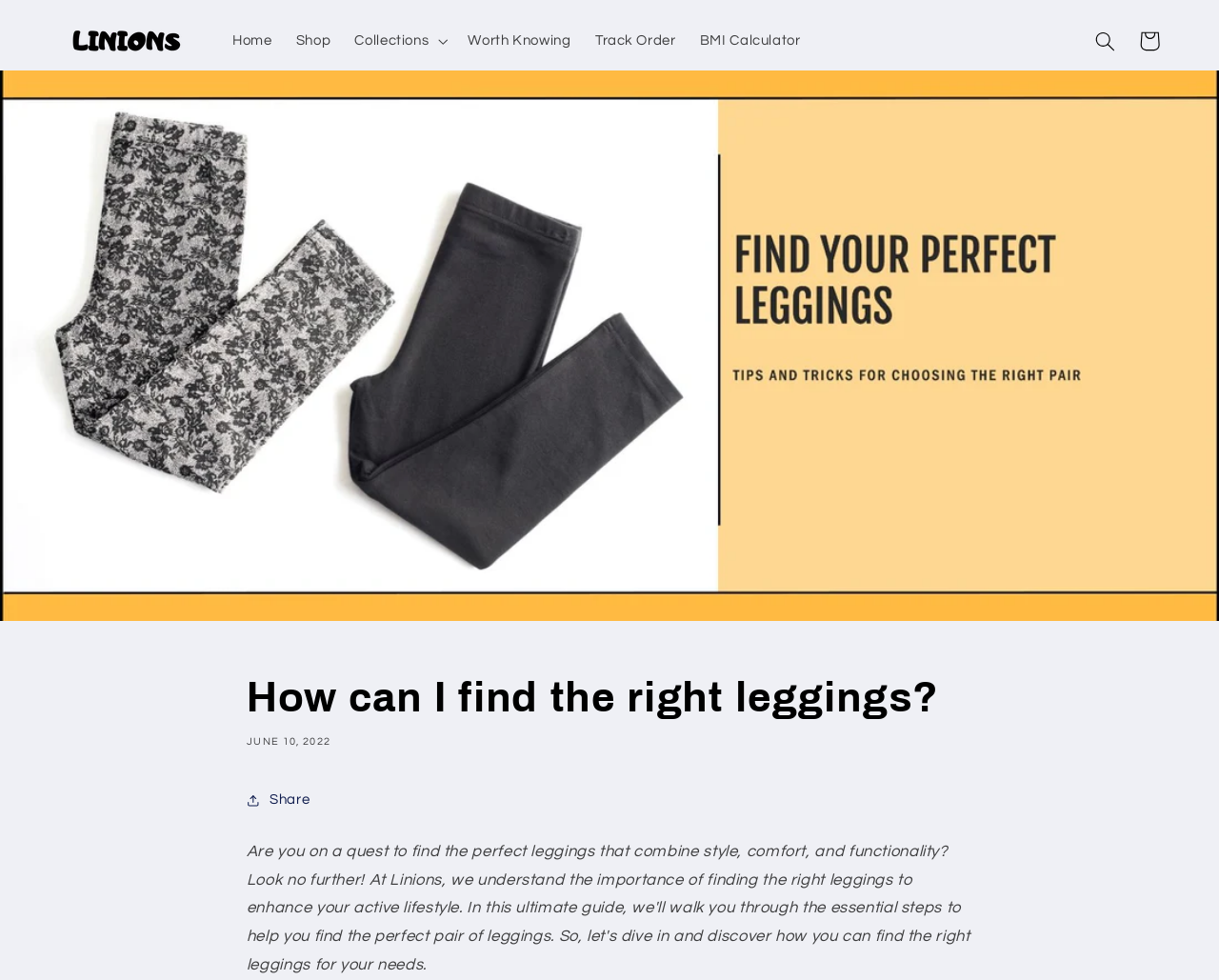Use the information in the screenshot to answer the question comprehensively: What is the name of the website?

I found the name of the website by looking at the top-left corner of the webpage, where I saw a link with the text 'Linions' and an image with the same name.